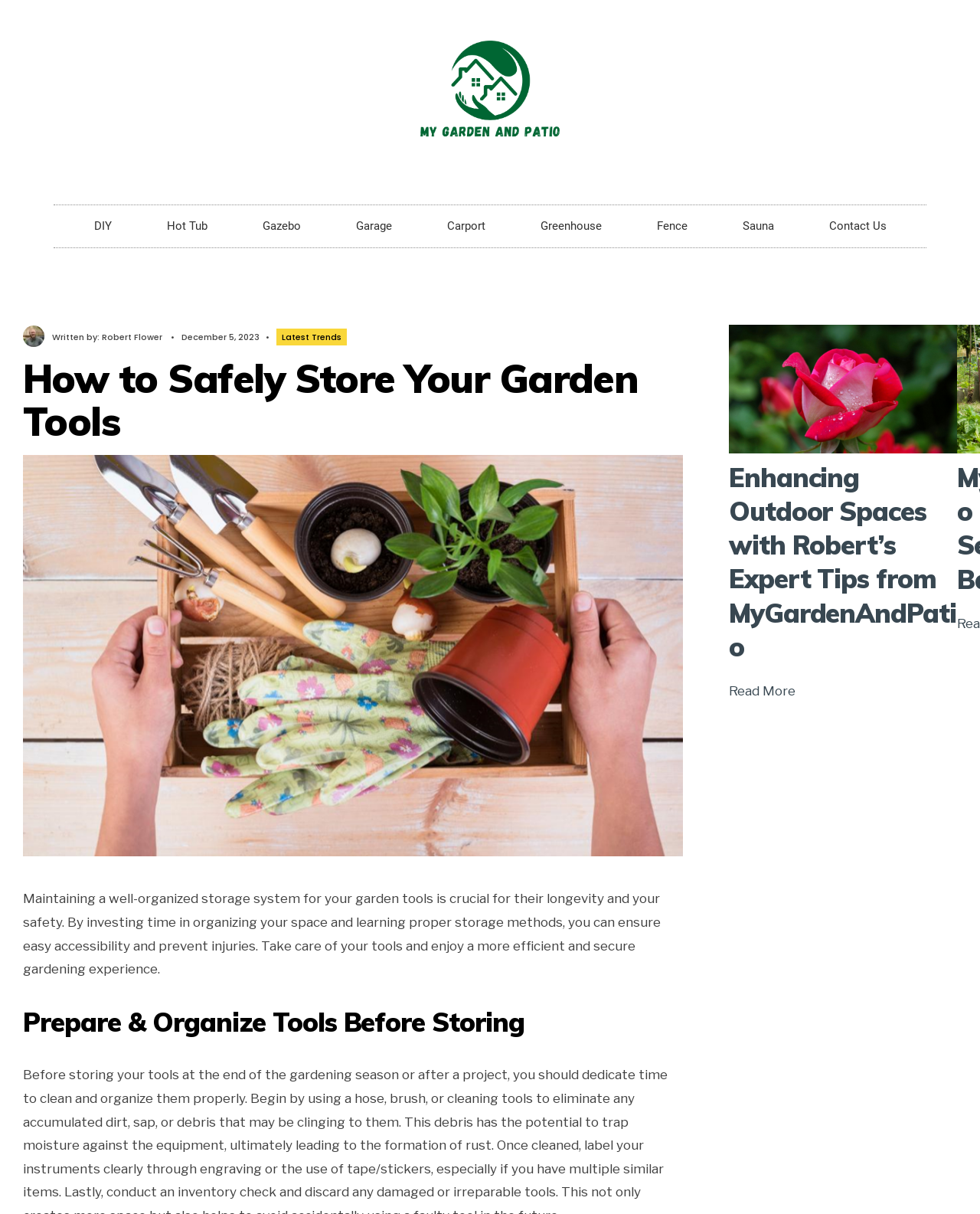Determine the primary headline of the webpage.

How to Safely Store Your Garden Tools